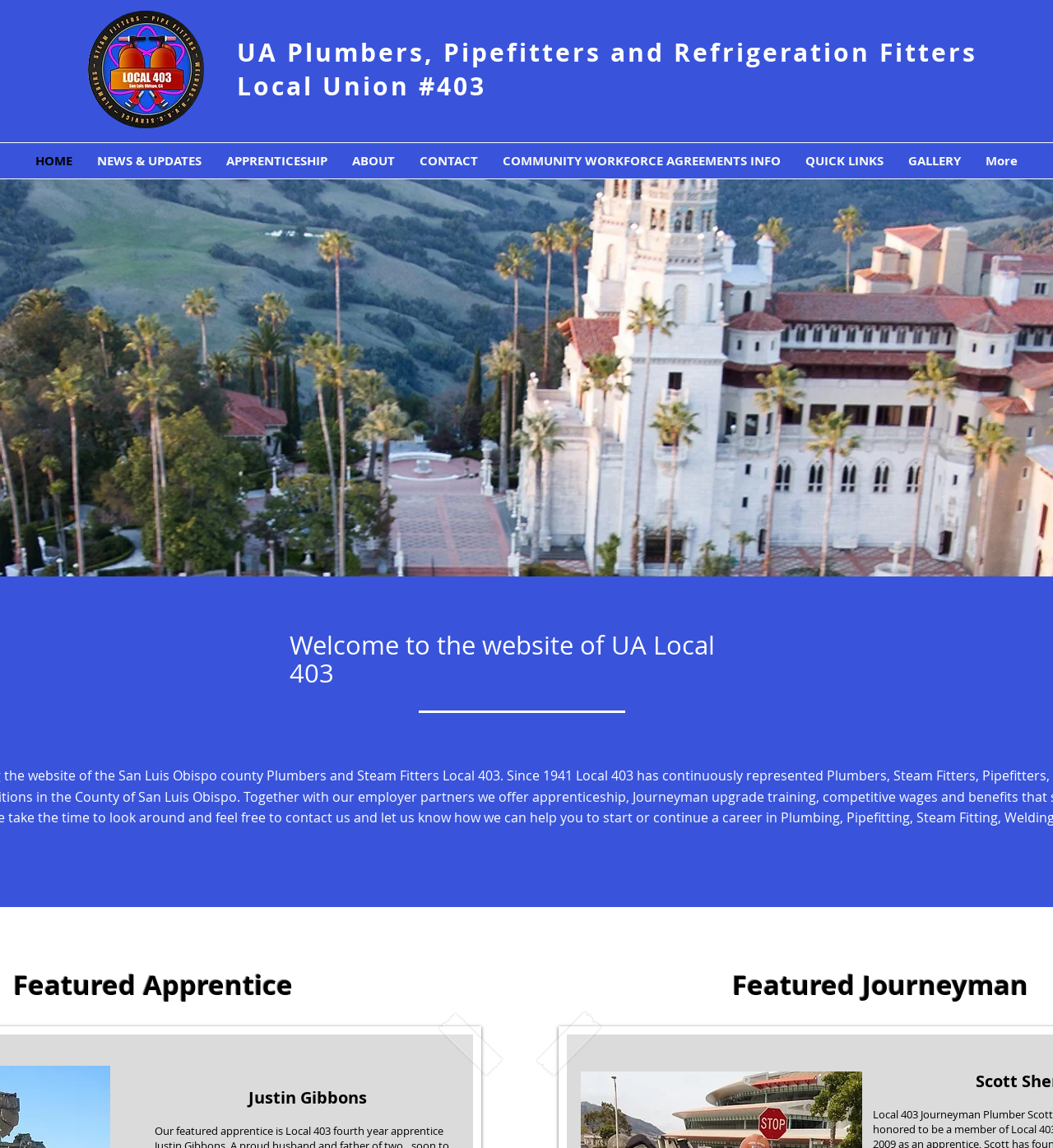What is the purpose of the website?
Look at the image and answer the question with a single word or phrase.

Representing Plumbers, Steam Fitters, Pipefitters, Welders and HVACR Service Technitions